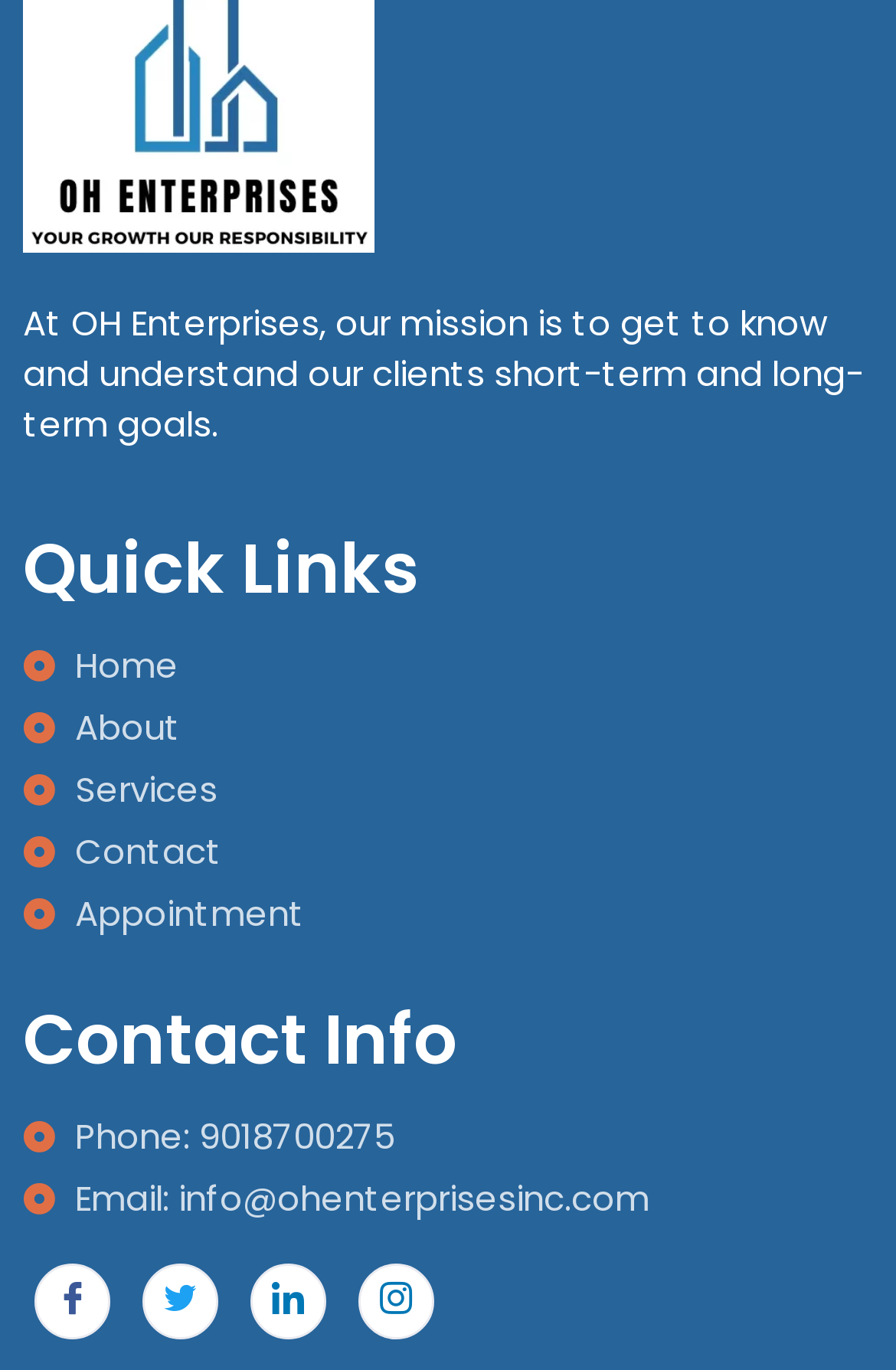What is the company's email address?
Using the image, provide a detailed and thorough answer to the question.

The email address of OH Enterprises is mentioned in the 'Contact Info' section, specifically in the link element with the text 'Email: info@ohenterprisesinc.com'.